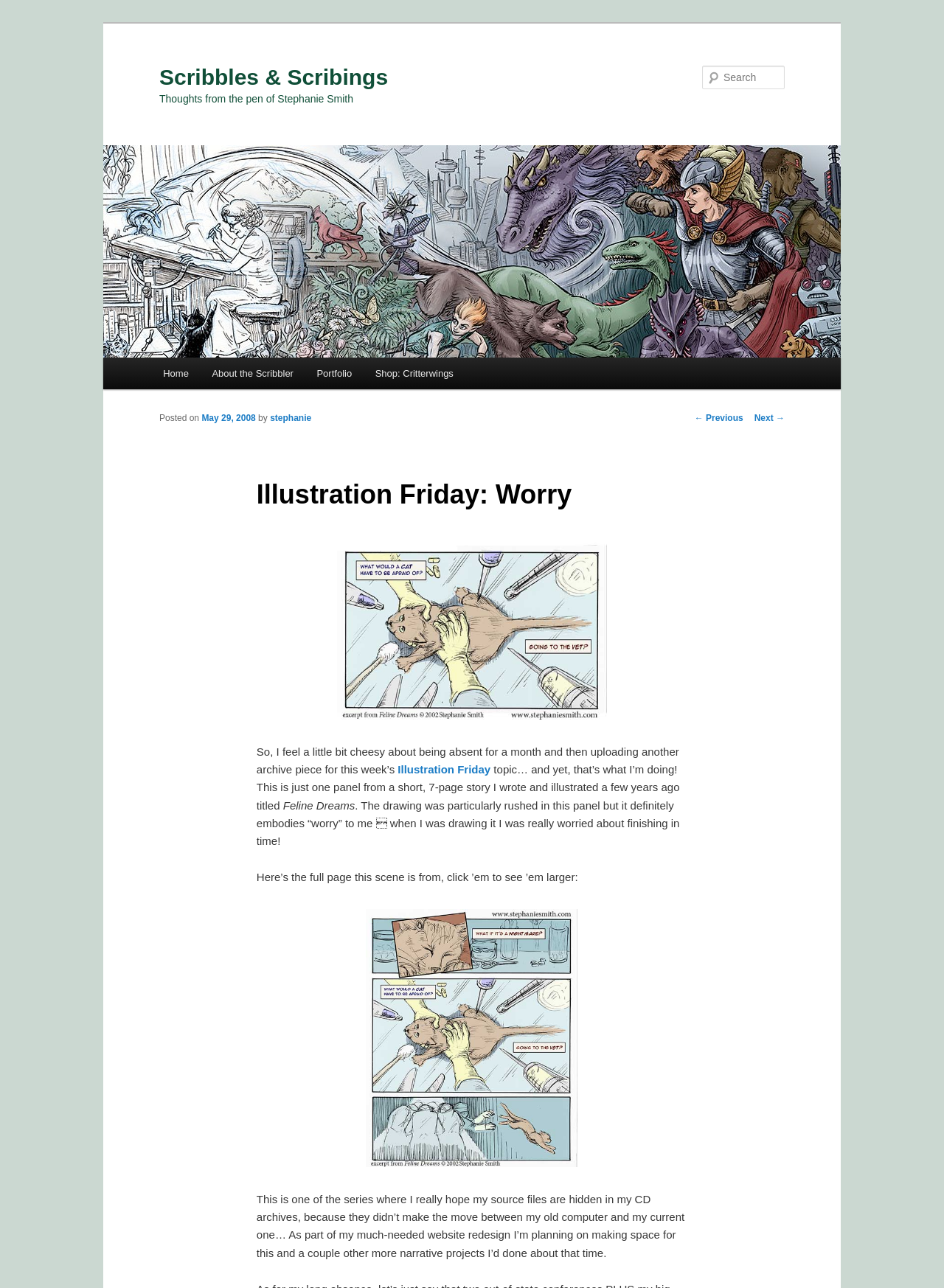Please answer the following question using a single word or phrase: 
How many pages does the short story have?

7